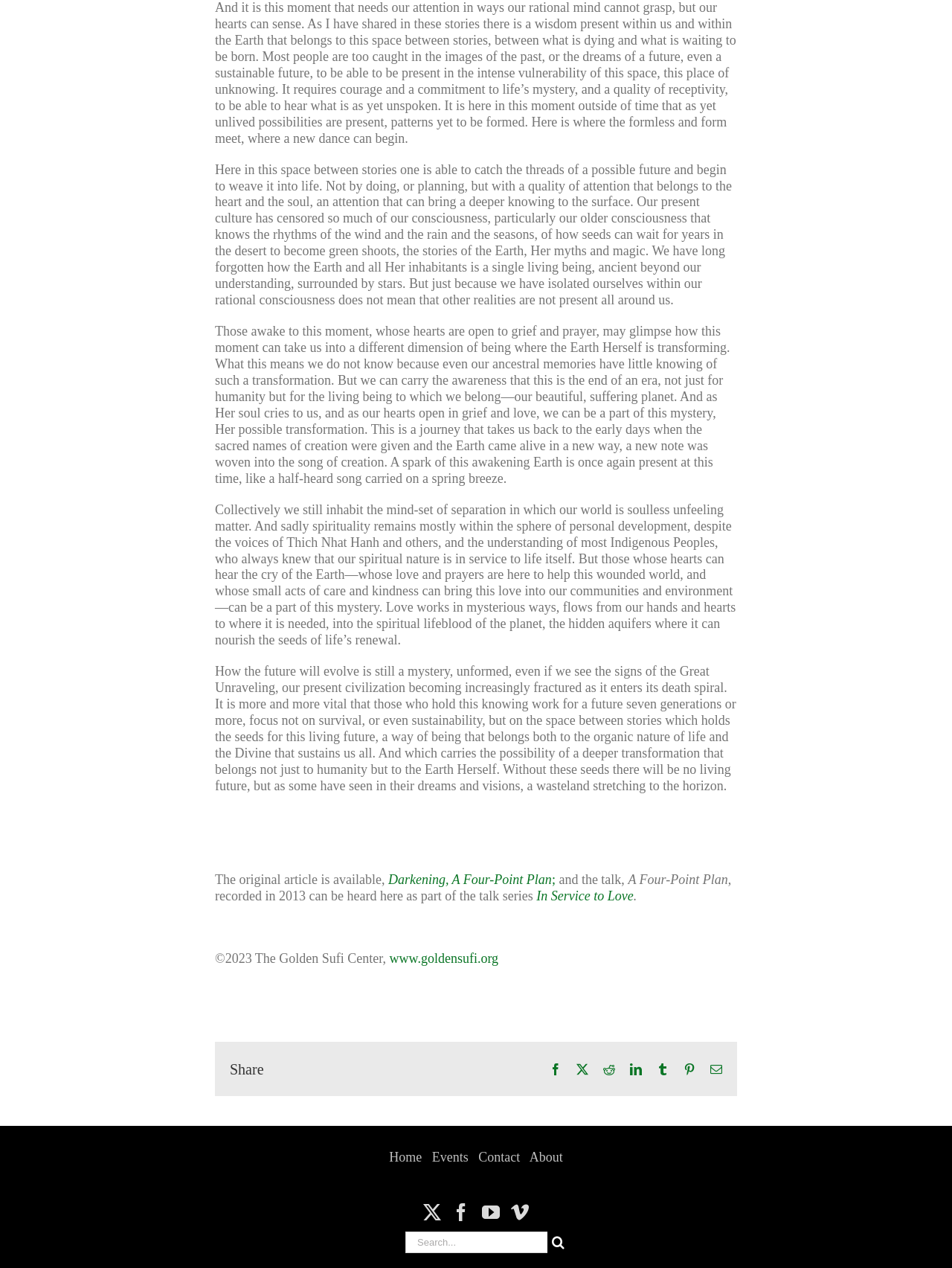Please give a concise answer to this question using a single word or phrase: 
What is the copyright information at the bottom of the page?

2023 The Golden Sufi Center